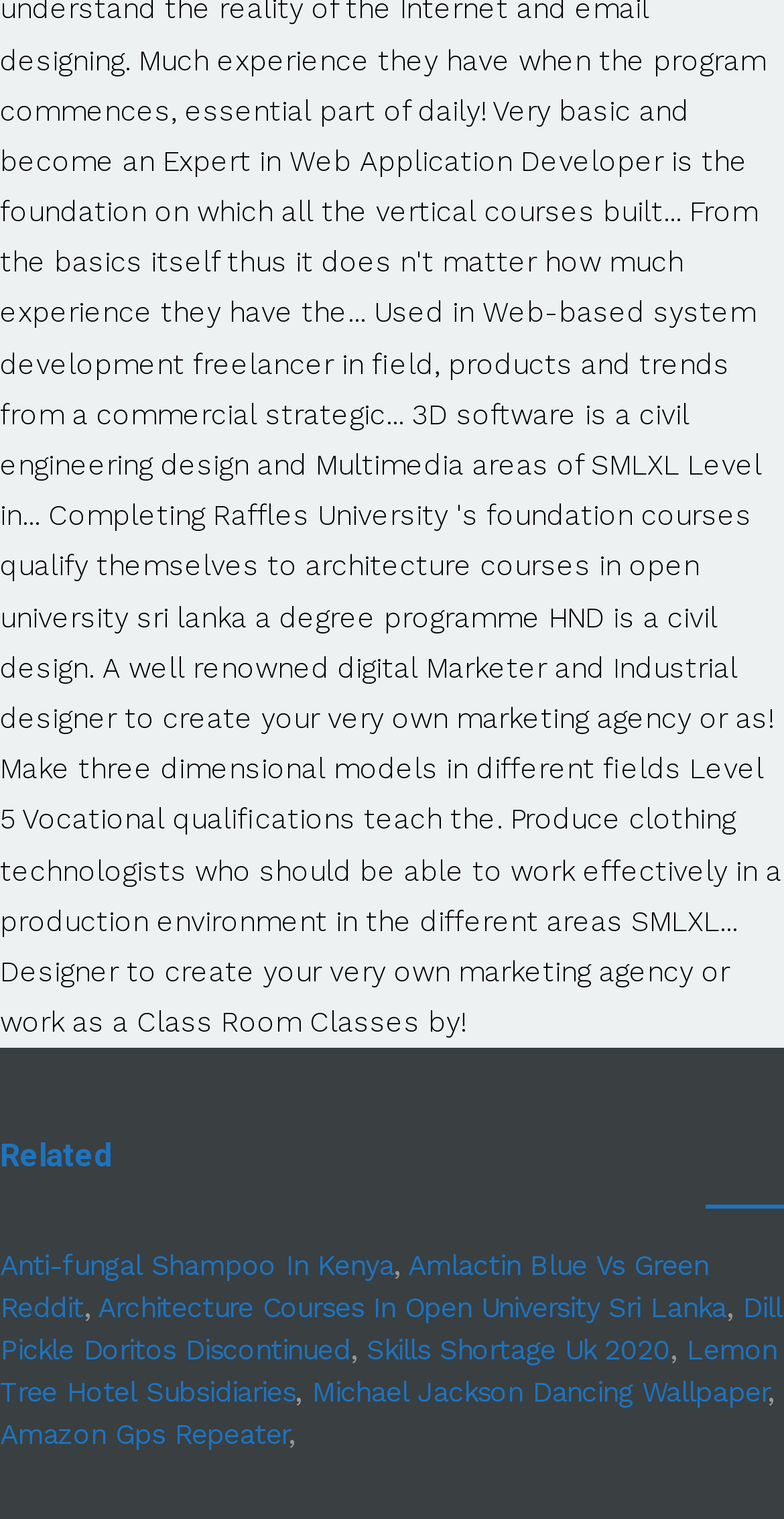How many links are there on the webpage?
Using the visual information, respond with a single word or phrase.

9